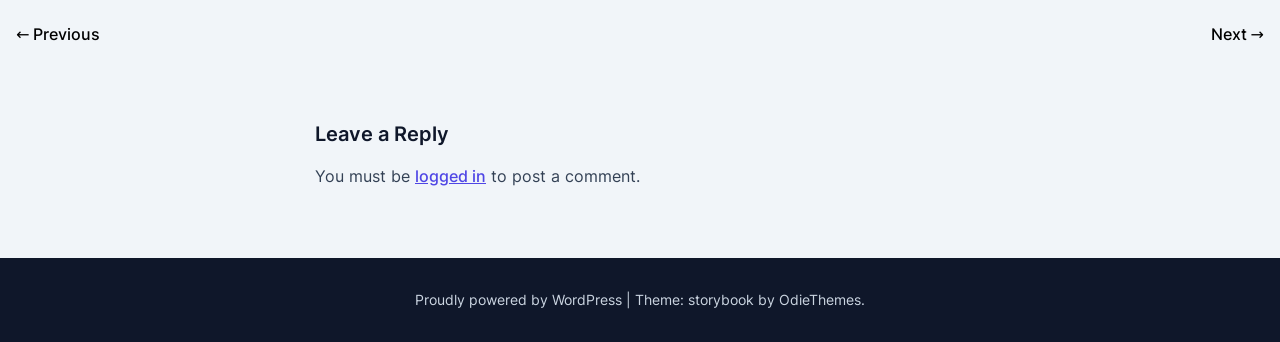What is the purpose of the 'Leave a Reply' section?
Answer the question with a single word or phrase by looking at the picture.

To post a comment